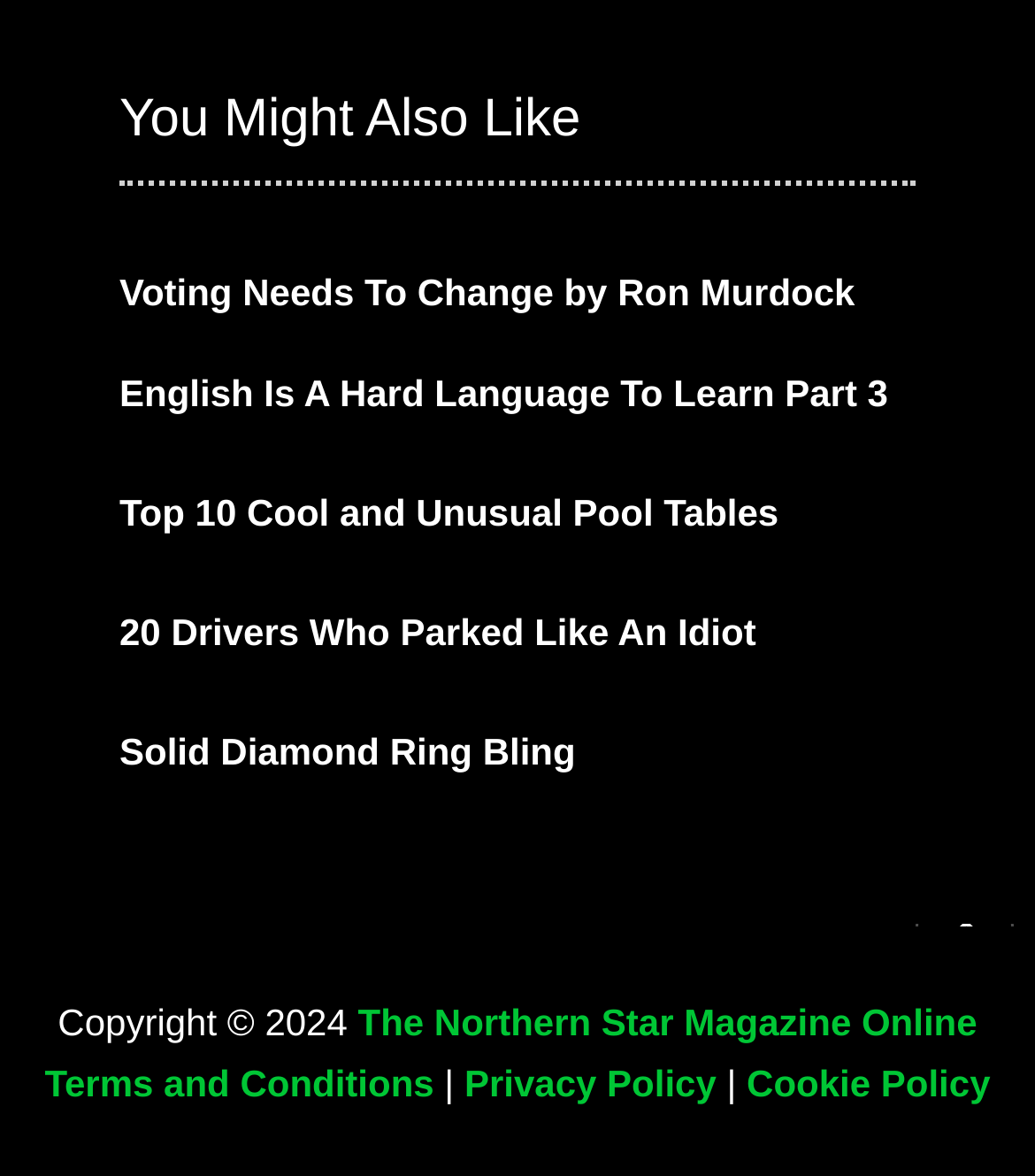Refer to the image and offer a detailed explanation in response to the question: What is the title of the section above the links?

The title of the section above the links is 'You Might Also Like' which is indicated by the heading element with the text 'You Might Also Like' at the top of the webpage.